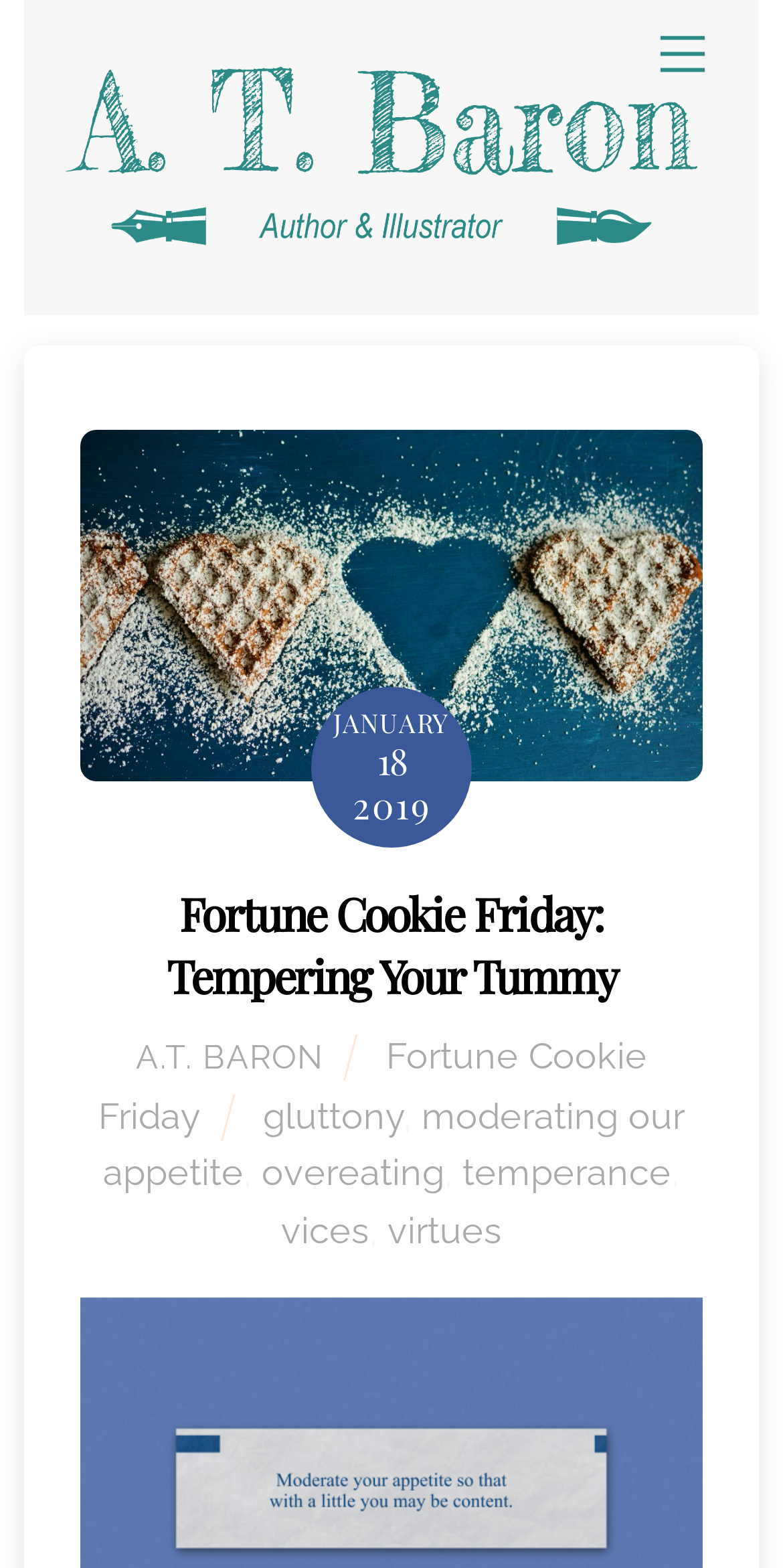Please locate the UI element described by "title="A. T. Baron"" and provide its bounding box coordinates.

[0.077, 0.122, 0.897, 0.193]